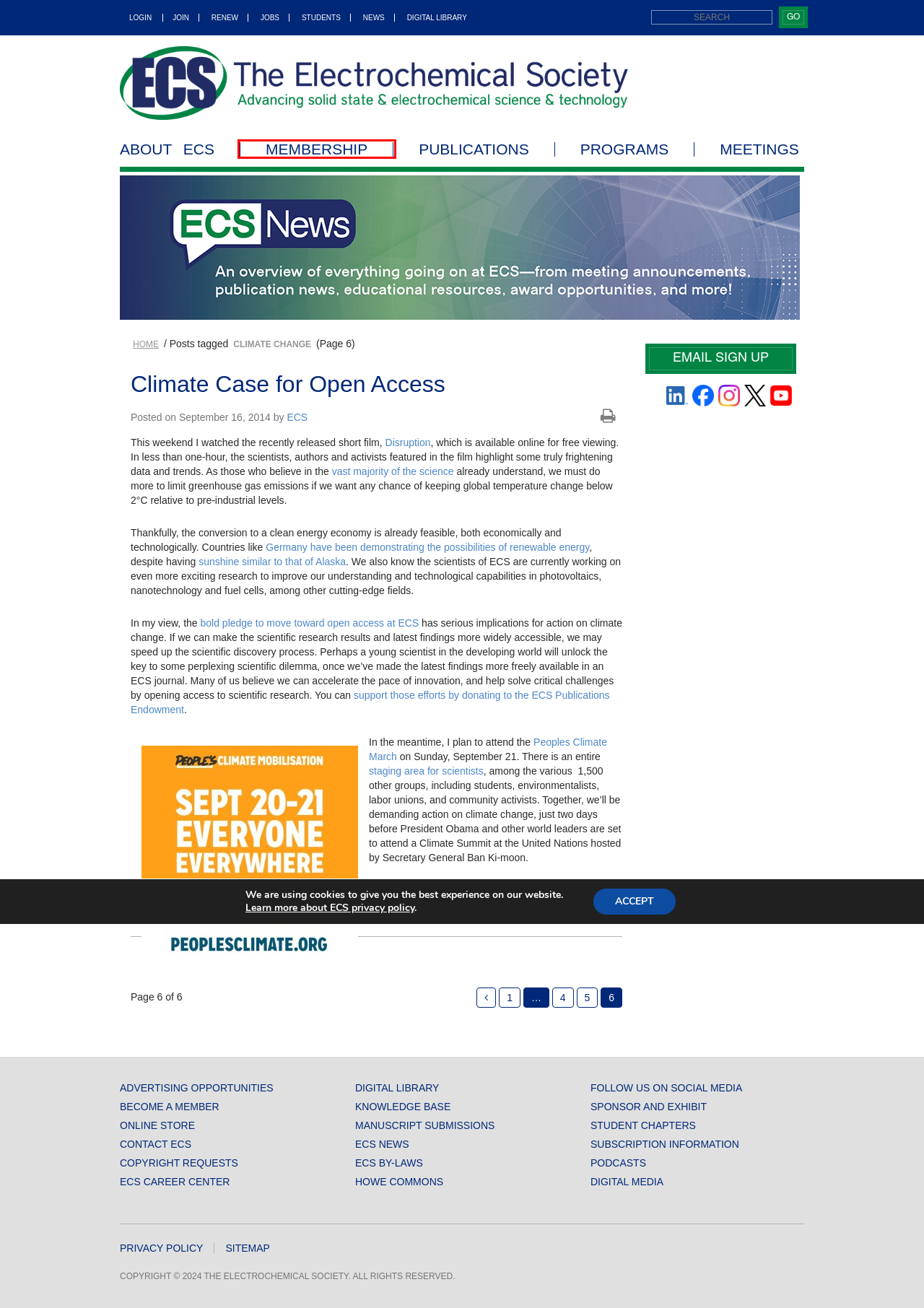Observe the provided screenshot of a webpage with a red bounding box around a specific UI element. Choose the webpage description that best fits the new webpage after you click on the highlighted element. These are your options:
A. Privacy Policy - ECS
B. Join ECS Today!
C. The Electrochemical Society - Development Admin
D. Attend ECS Meetings
E. clean energy Archives - ECS
F. Open Access Archives - ECS
G. Chapter Directory
H. A Note from Peoples Climate Movement - Peoples Climate Movement

B